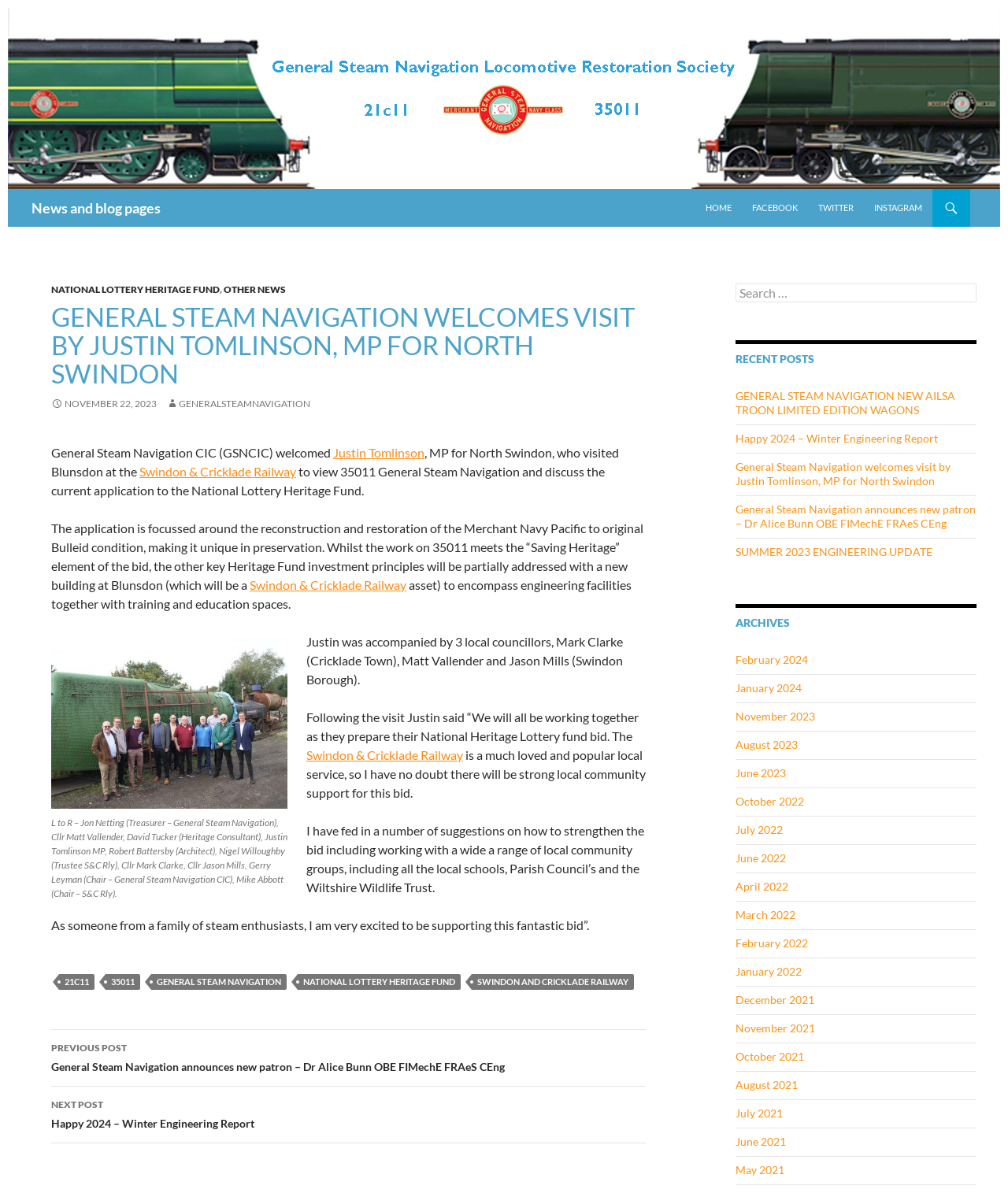Please identify the bounding box coordinates of the area that needs to be clicked to fulfill the following instruction: "Go to the archives of November 2023."

[0.73, 0.595, 0.809, 0.606]